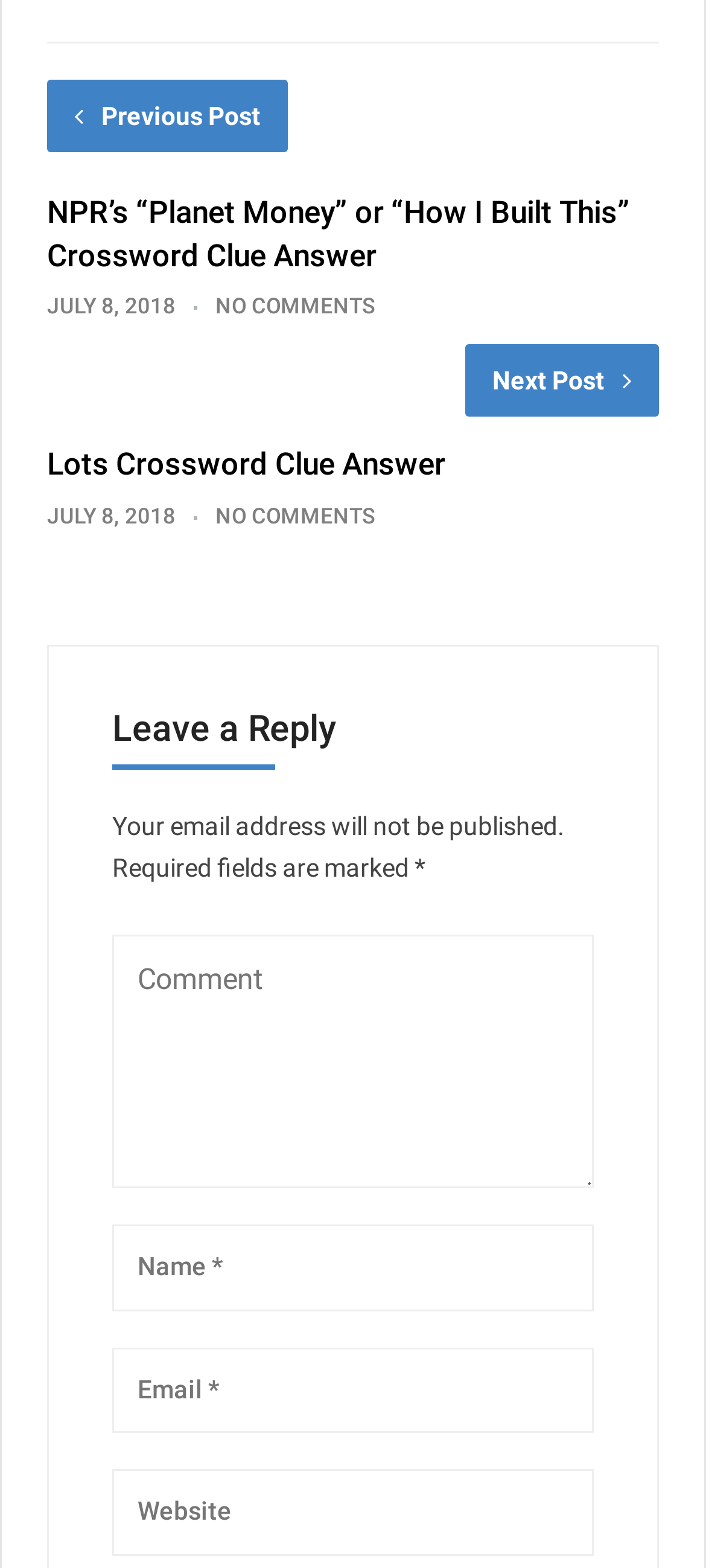Kindly determine the bounding box coordinates for the area that needs to be clicked to execute this instruction: "Click on the next post link".

[0.659, 0.22, 0.933, 0.266]